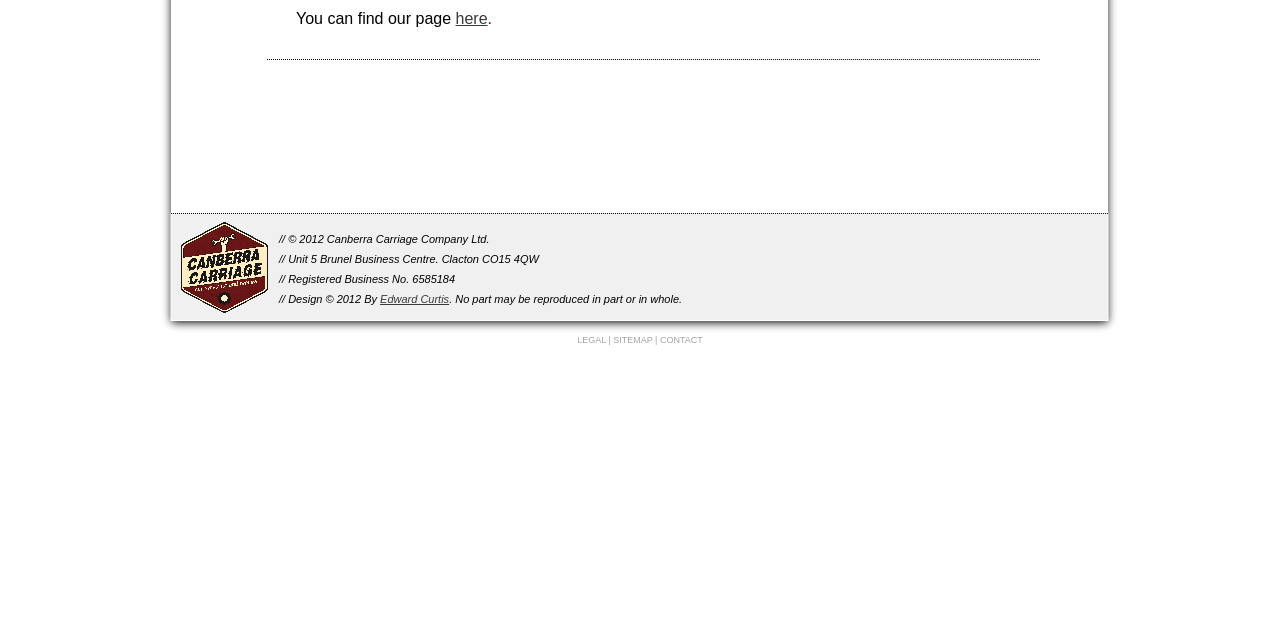Give the bounding box coordinates for this UI element: "CONTACT". The coordinates should be four float numbers between 0 and 1, arranged as [left, top, right, bottom].

[0.516, 0.523, 0.549, 0.539]